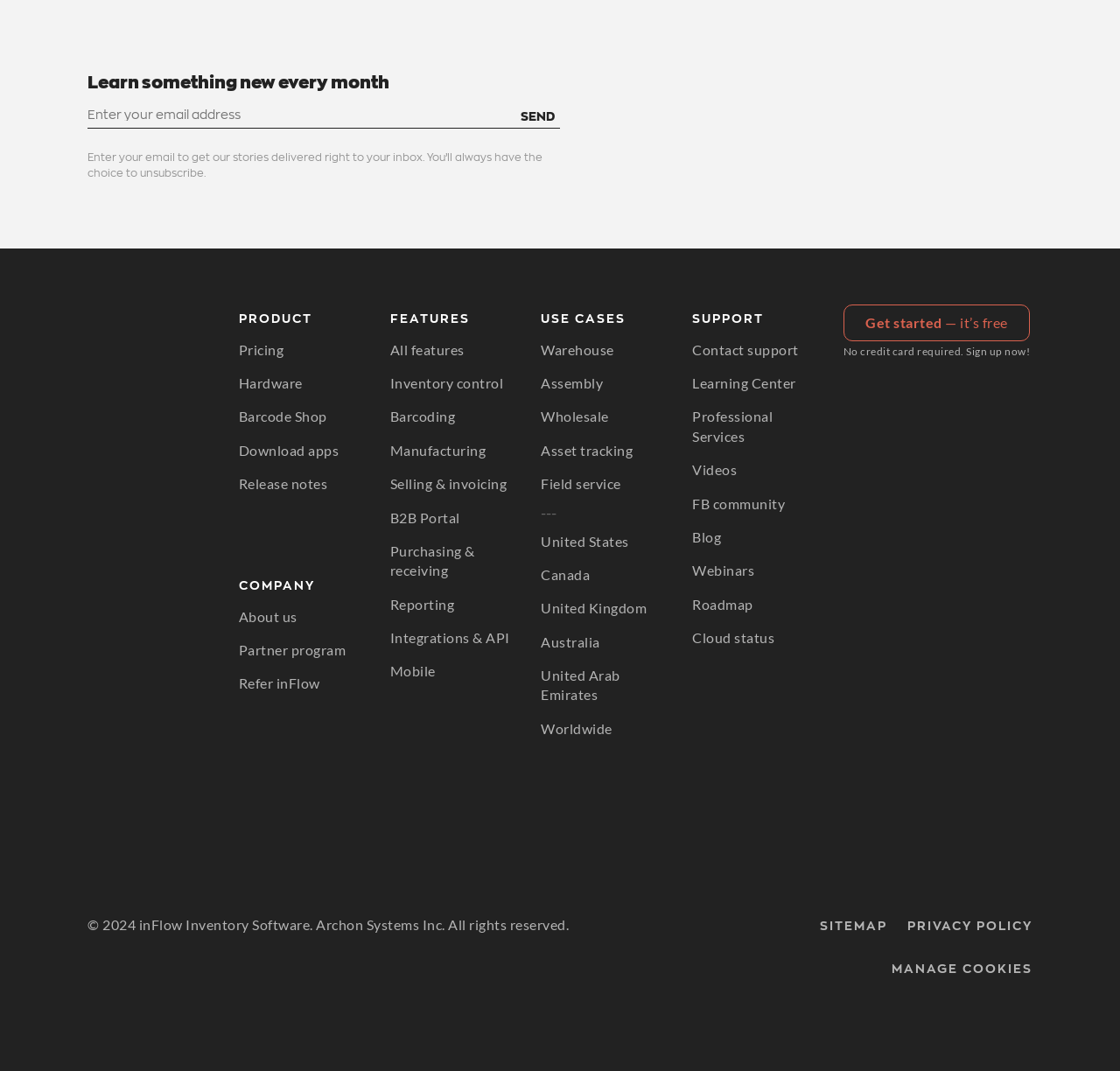Locate the bounding box coordinates of the area where you should click to accomplish the instruction: "Get started for free".

[0.753, 0.284, 0.92, 0.318]